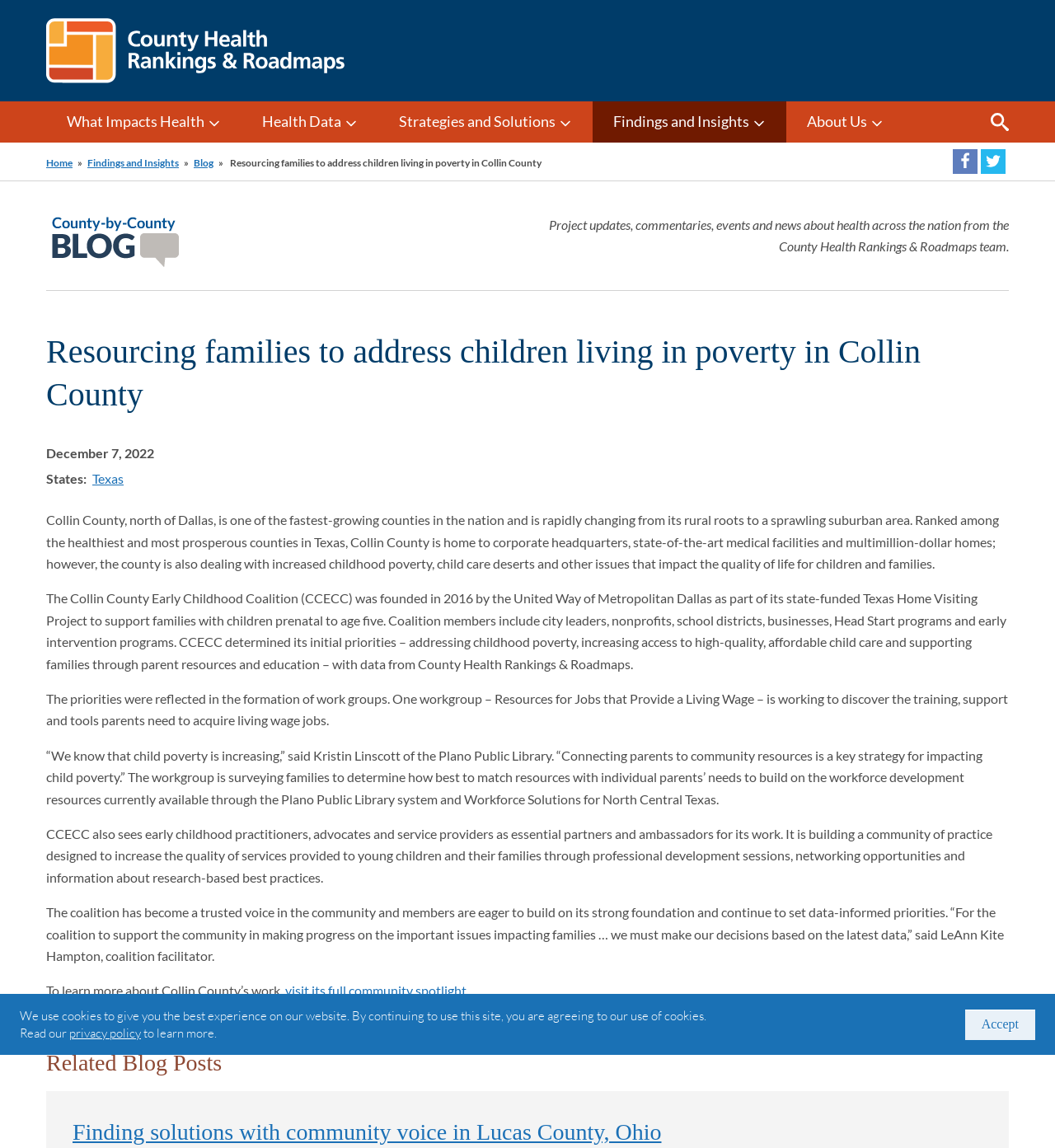Using a single word or phrase, answer the following question: 
What is the purpose of the Collin County Early Childhood Coalition?

Supporting families with children